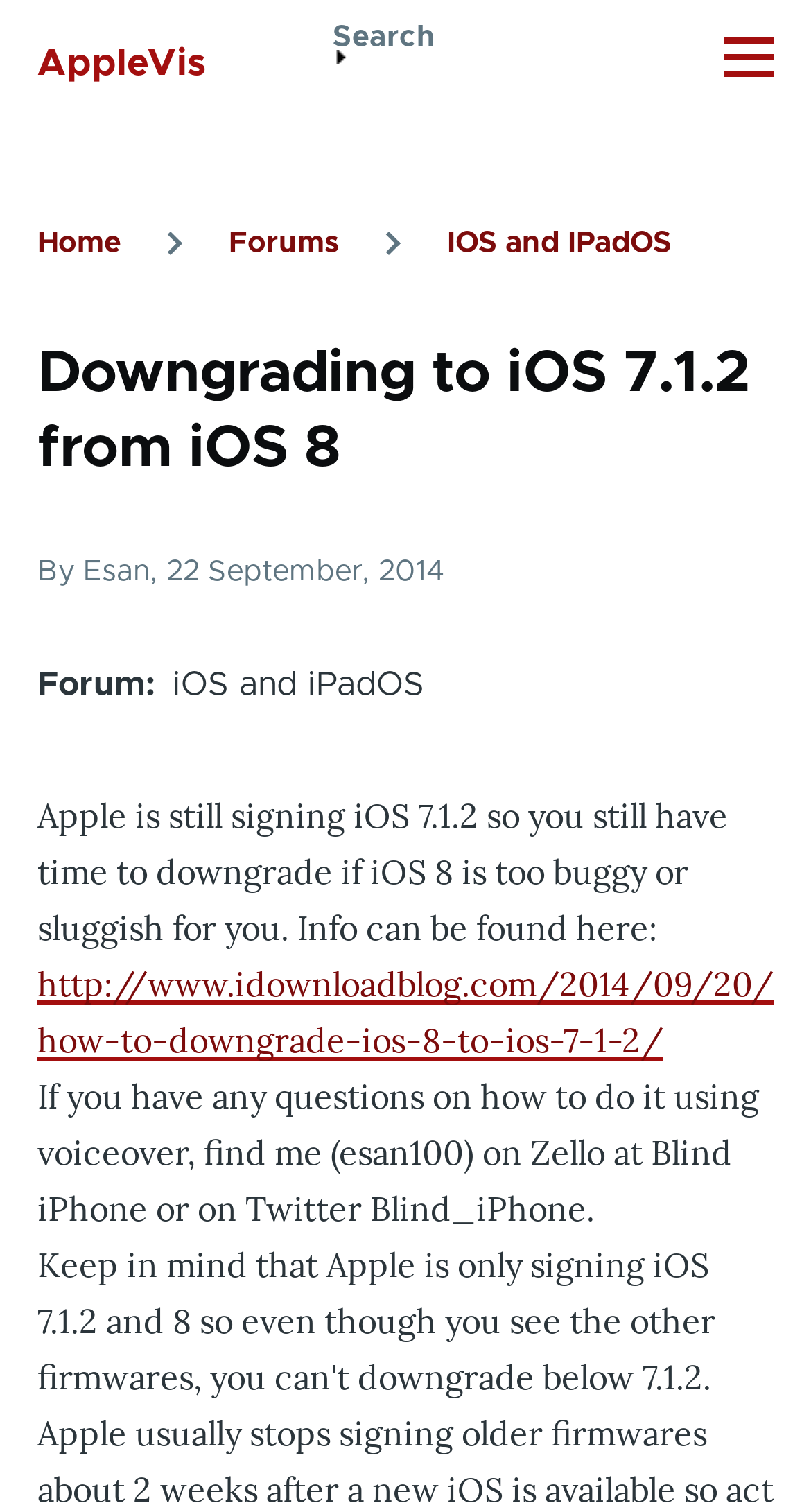What is the URL mentioned in the page?
Based on the image, answer the question with a single word or brief phrase.

http://www.idownloadblog.com/2014/09/20/how-to-downgrade-ios-8-to-ios-7-1-2/